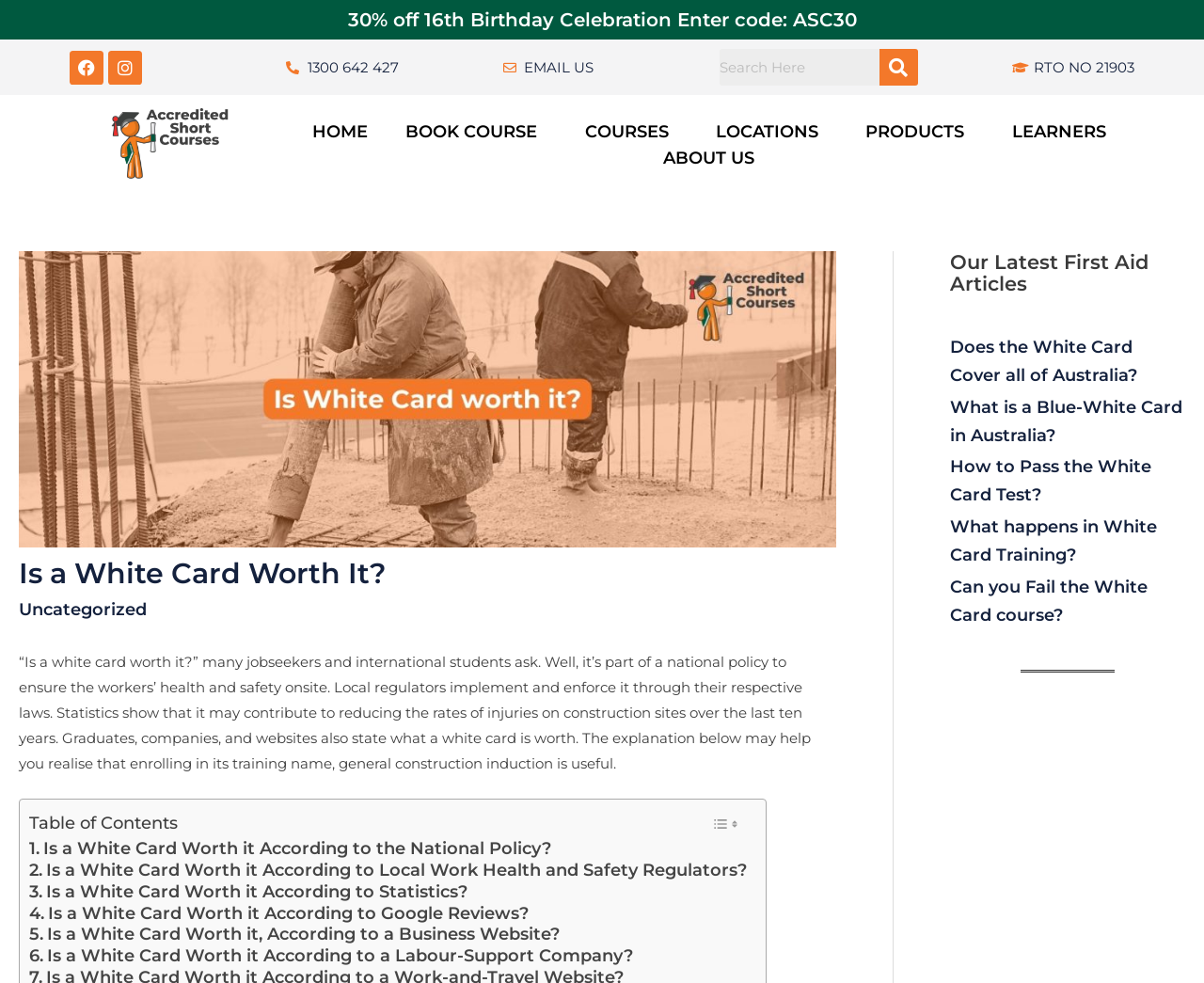Identify and generate the primary title of the webpage.

Is a White Card Worth It?